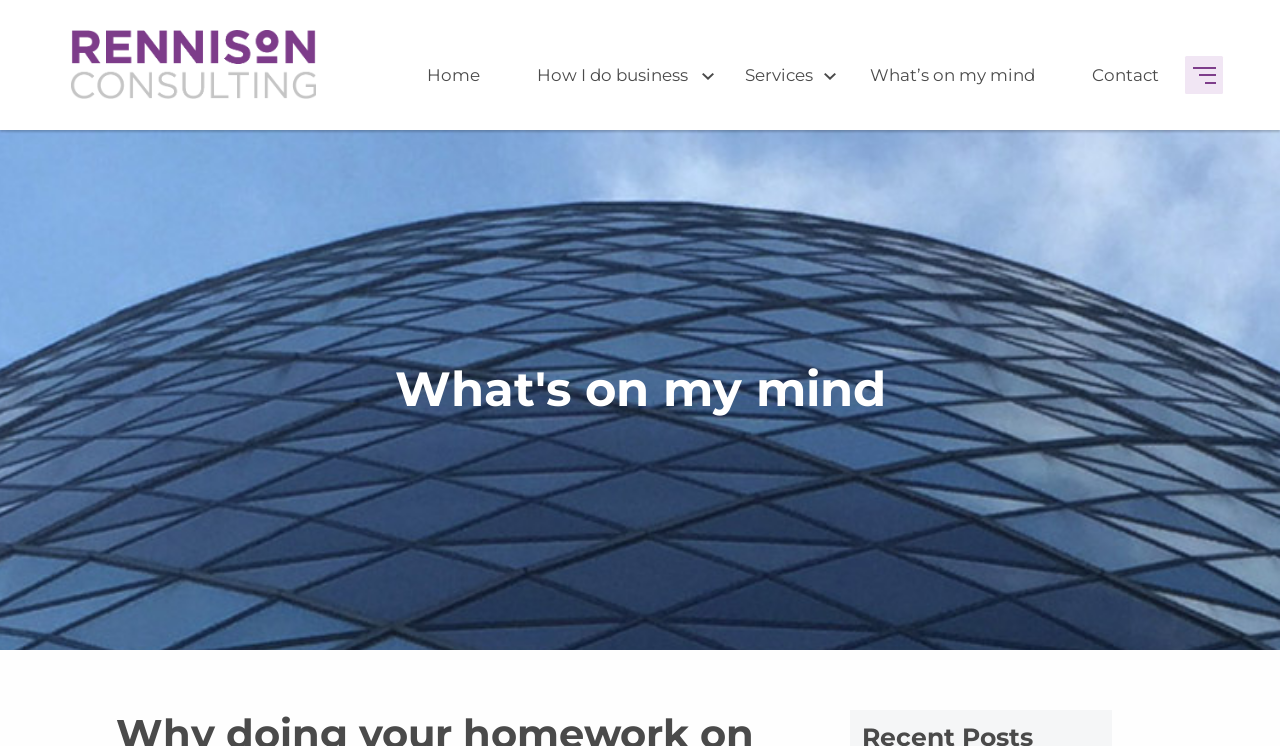Give a comprehensive overview of the webpage, including key elements.

The webpage is titled "Rennison Consulting | Why doing your homework on acquirers matters". At the top left, there is a logo image of "Rennison" accompanied by a link with the same name. To the right of the logo, there is a navigation menu consisting of five links: "Home", "How I do business", "Services", "What's on my mind", and "Contact", arranged horizontally in that order.

Below the navigation menu, there is a heading titled "What's on my mind", which is centered on the page. The content of the webpage appears to be related to the importance of due diligence in business, as hinted by the meta description, which mentions the Harvard Business School and the Institute of Directors.